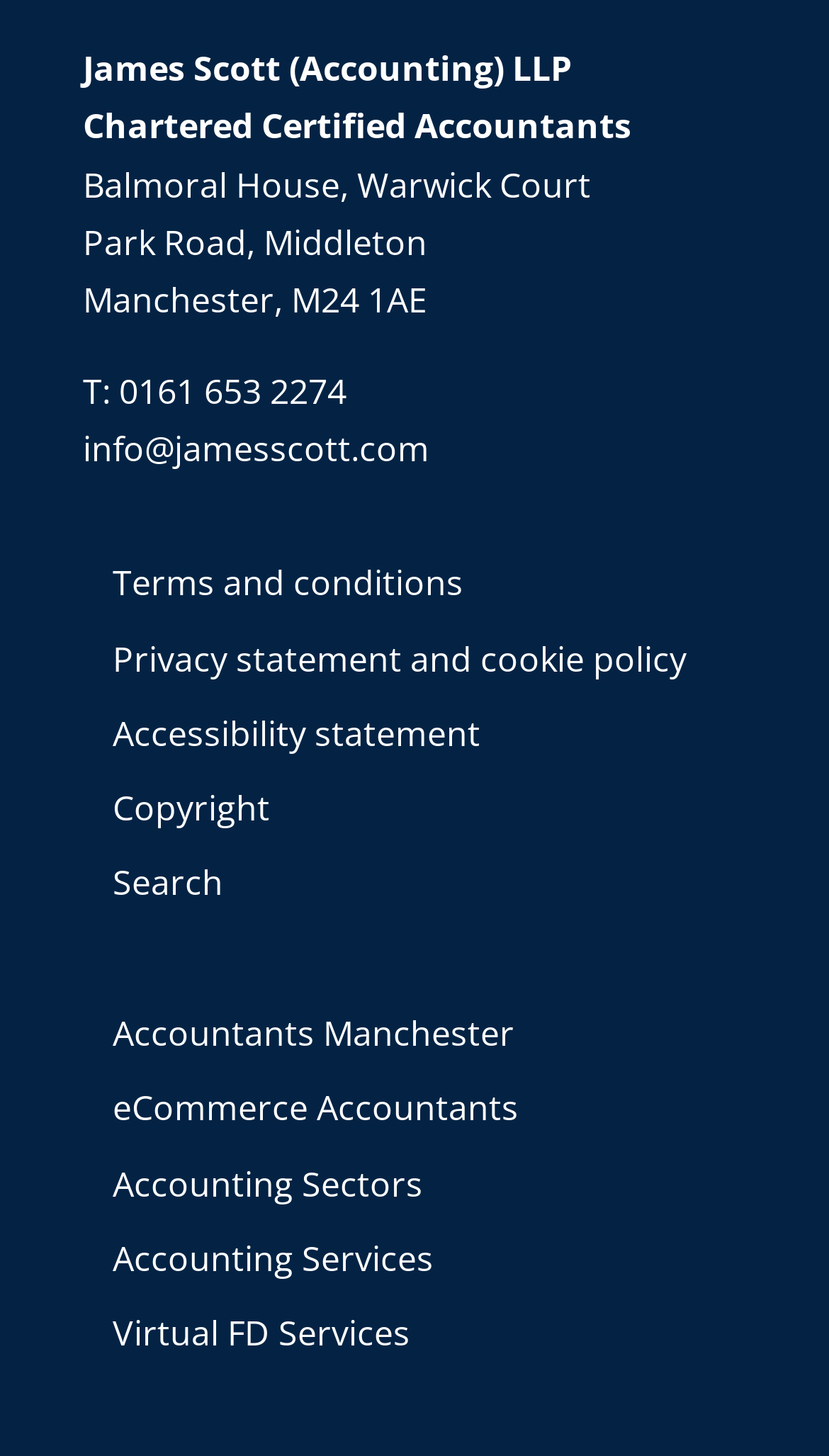Please identify the bounding box coordinates of the area I need to click to accomplish the following instruction: "View contact information".

[0.1, 0.253, 0.418, 0.285]